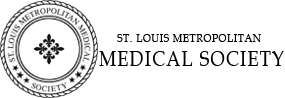Explain the content of the image in detail.

This image features the emblem of the St. Louis Metropolitan Medical Society, a distinguished organization dedicated to serving medical professionals in the St. Louis area. The emblem includes intricate designs and text that highlight the society's name, promoting a sense of professionalism and community within the medical field. The appearance of the emblem underscores the society's commitment to advancing medical education, advocacy, and collaboration among healthcare providers. This image is part of the promotional materials for the upcoming 16th Annual Hippocrates Lecture, which will focus on drug pricing transparency, an important topic in today's healthcare discourse.